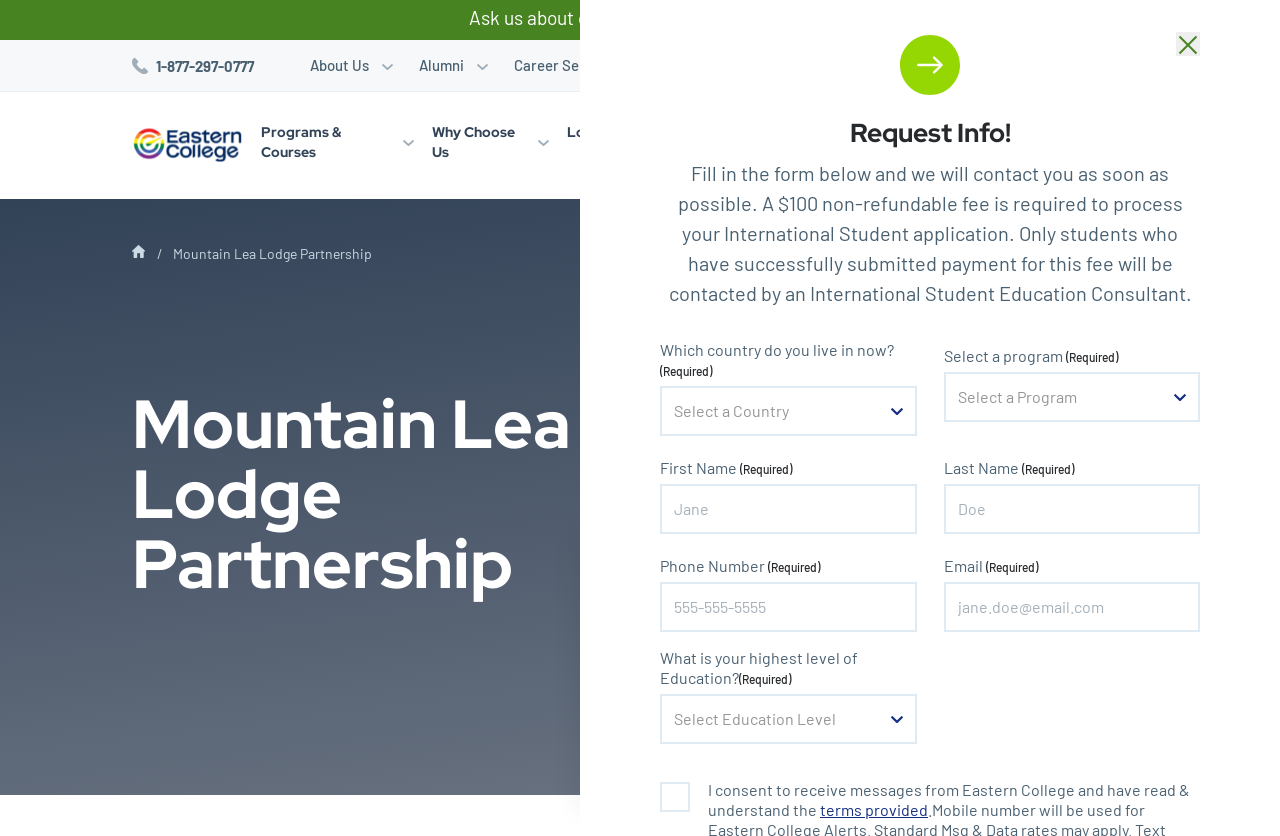What is the primary heading on this webpage?

Mountain Lea Lodge Partnership